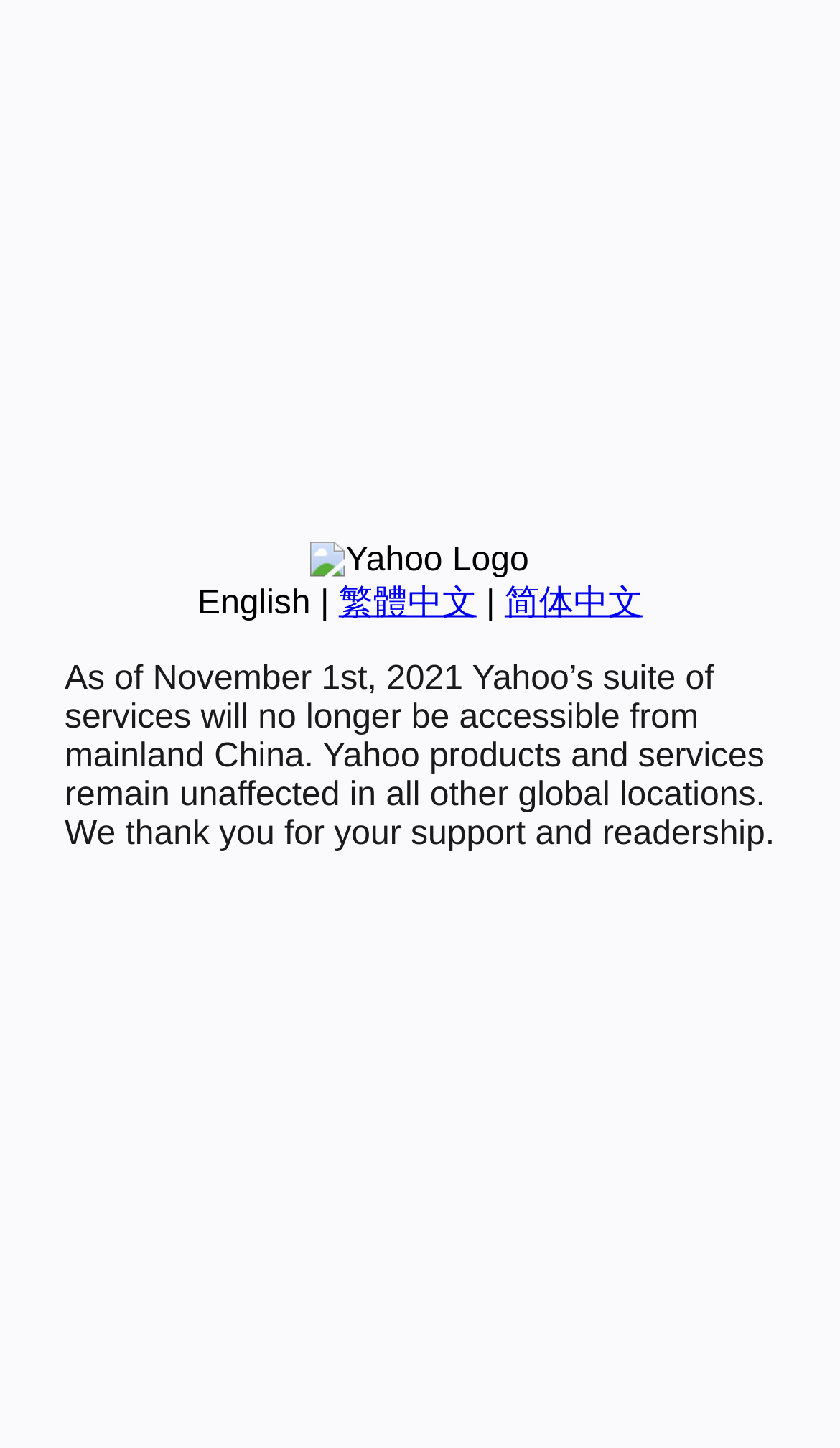Extract the bounding box coordinates for the UI element described as: "简体中文".

[0.601, 0.404, 0.765, 0.429]